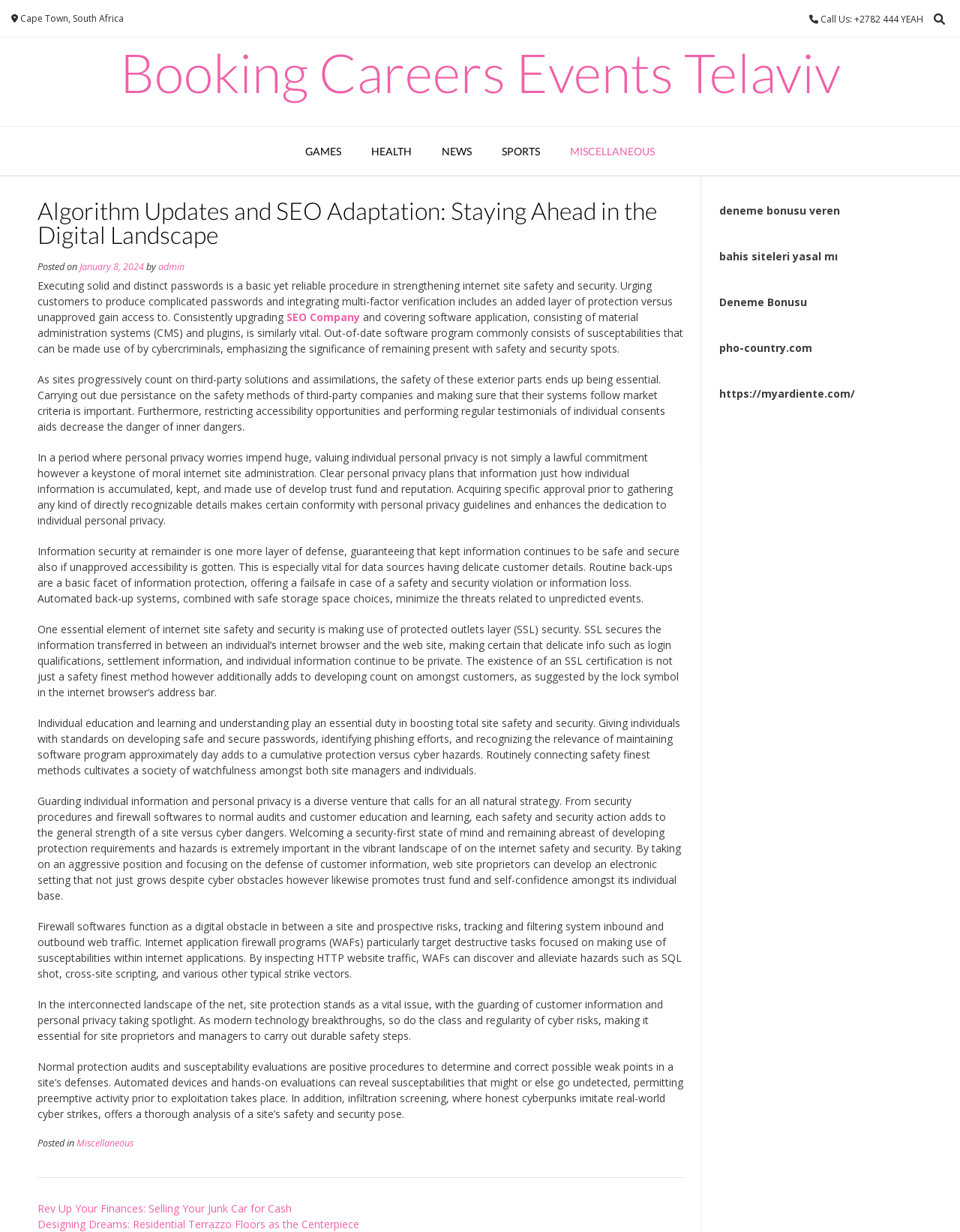What is the purpose of using SSL security?
Based on the image content, provide your answer in one word or a short phrase.

To keep information private